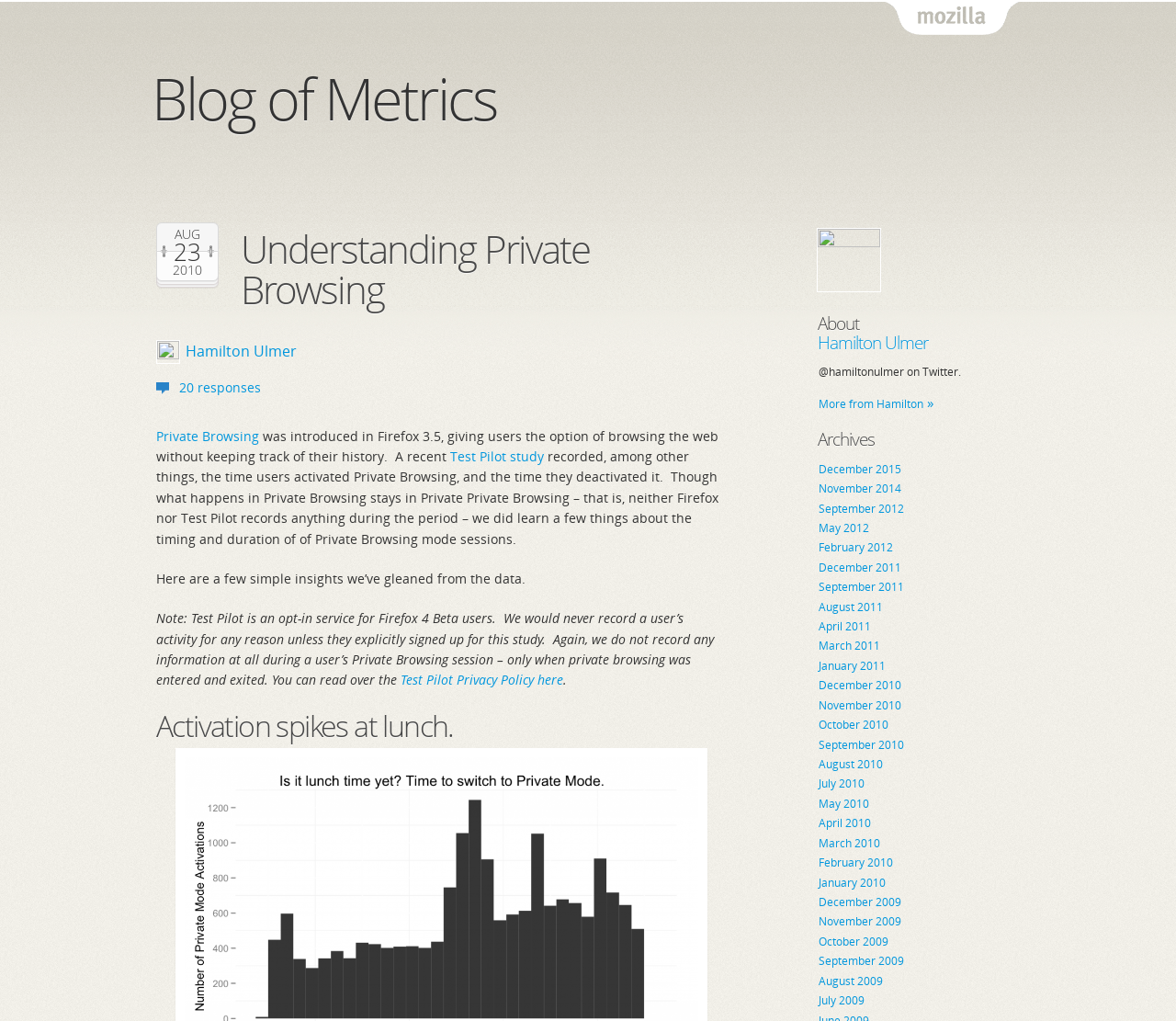Deliver a detailed narrative of the webpage's visual and textual elements.

The webpage is a blog post titled "Understanding Private Browsing" on the "Blog of Metrics" website. At the top, there is a heading with the blog title and a link to the blog's homepage. To the right of the blog title, there is a link to "Mozilla". 

Below the blog title, there is a header section with a heading that reads "Understanding Private Browsing". This section also contains a link to the author's name, "Hamilton Ulmer", and the date the post was published, "August 23, 2010". 

The main content of the blog post is divided into several paragraphs. The first paragraph discusses the introduction of Private Browsing in Firefox 3.5 and a recent Test Pilot study that recorded user behavior. The second paragraph explains what the study found, including the timing and duration of Private Browsing mode sessions. 

The post then presents some insights gleaned from the data, followed by a note about Test Pilot being an opt-in service and that no user activity is recorded during Private Browsing sessions. There is also a link to the Test Pilot Privacy Policy.

Further down the page, there are several sections. One section is titled "Activation spikes at lunch." Another section is about the author, Hamilton Ulmer, with a link to his Twitter profile and a "More from Hamilton" link. 

The page also has an "Archives" section, which lists links to blog posts from various months and years, ranging from December 2009 to December 2015.